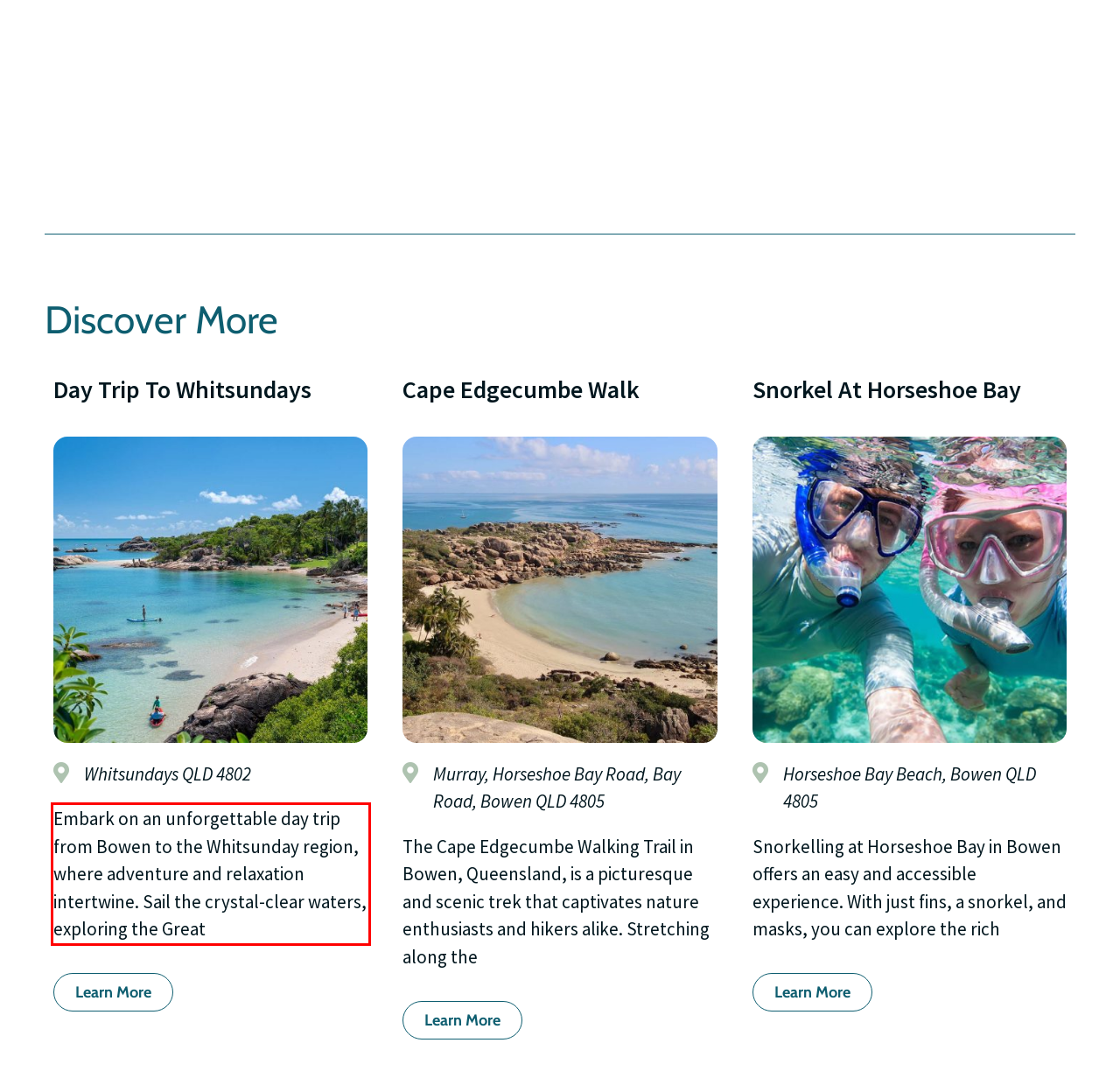Identify the text inside the red bounding box on the provided webpage screenshot by performing OCR.

Embark on an unforgettable day trip from Bowen to the Whitsunday region, where adventure and relaxation intertwine. Sail the crystal-clear waters, exploring the Great